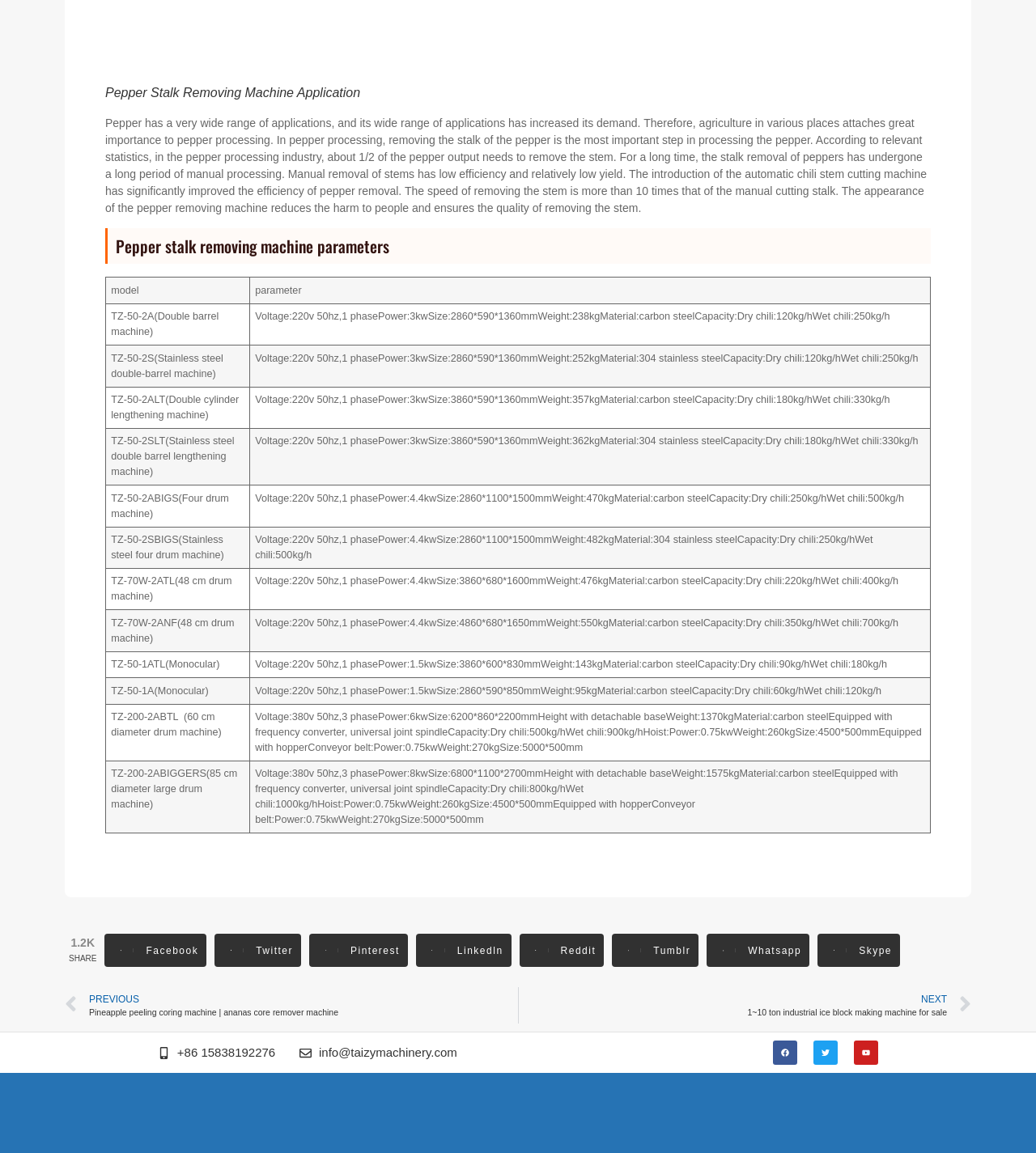Bounding box coordinates should be in the format (top-left x, top-left y, bottom-right x, bottom-right y) and all values should be floating point numbers between 0 and 1. Determine the bounding box coordinate for the UI element described as: +86 15838192276

[0.152, 0.905, 0.266, 0.921]